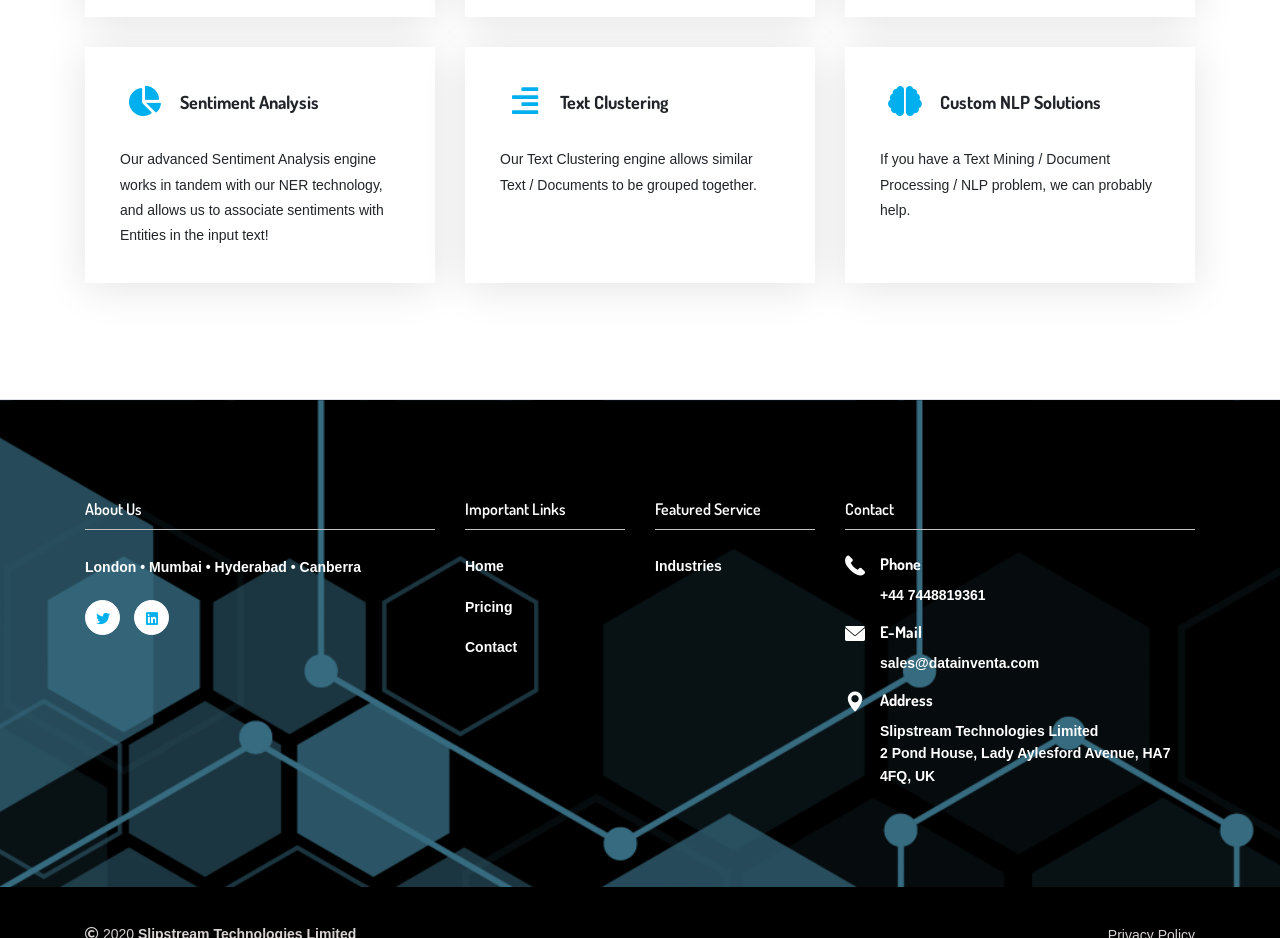Identify the bounding box for the UI element that is described as follows: "+44 7448819361".

[0.688, 0.626, 0.77, 0.643]